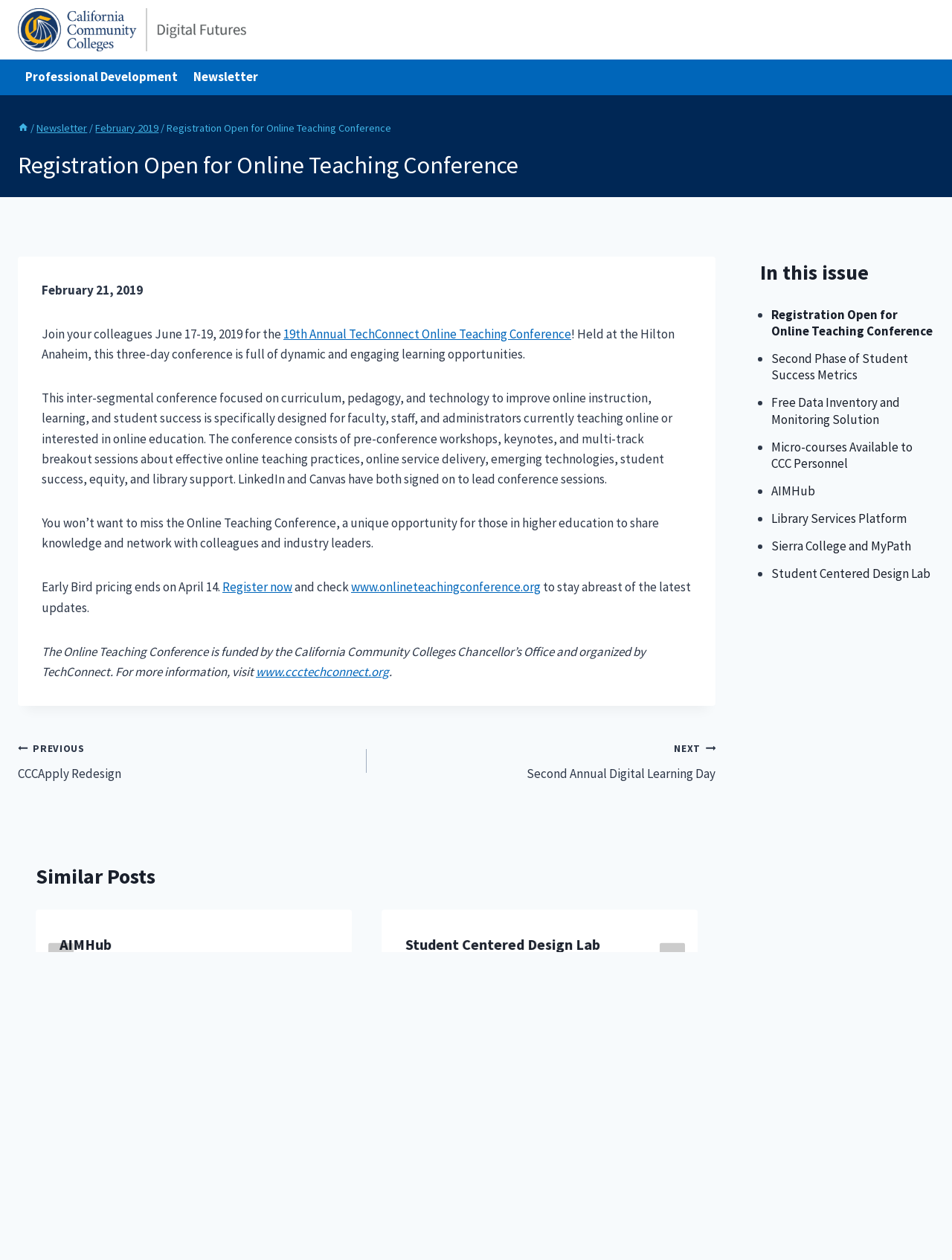Respond with a single word or phrase to the following question:
How many slides are there in the 'Similar Posts' section?

6